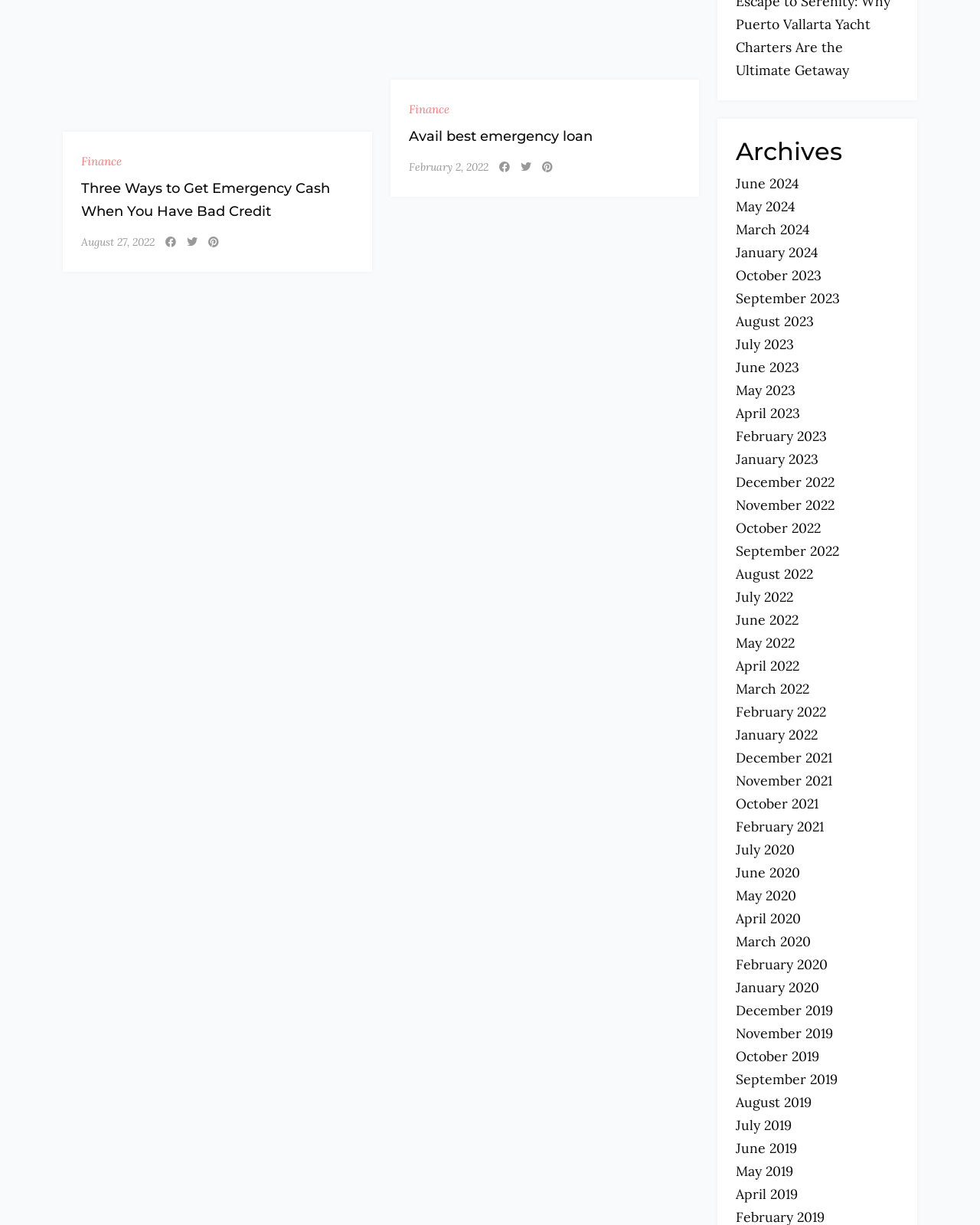Examine the screenshot and answer the question in as much detail as possible: What is the date of the most recent article?

I looked at the webpage and found a link with the text 'August 27, 2022', which appears to be the date of the most recent article on the webpage.